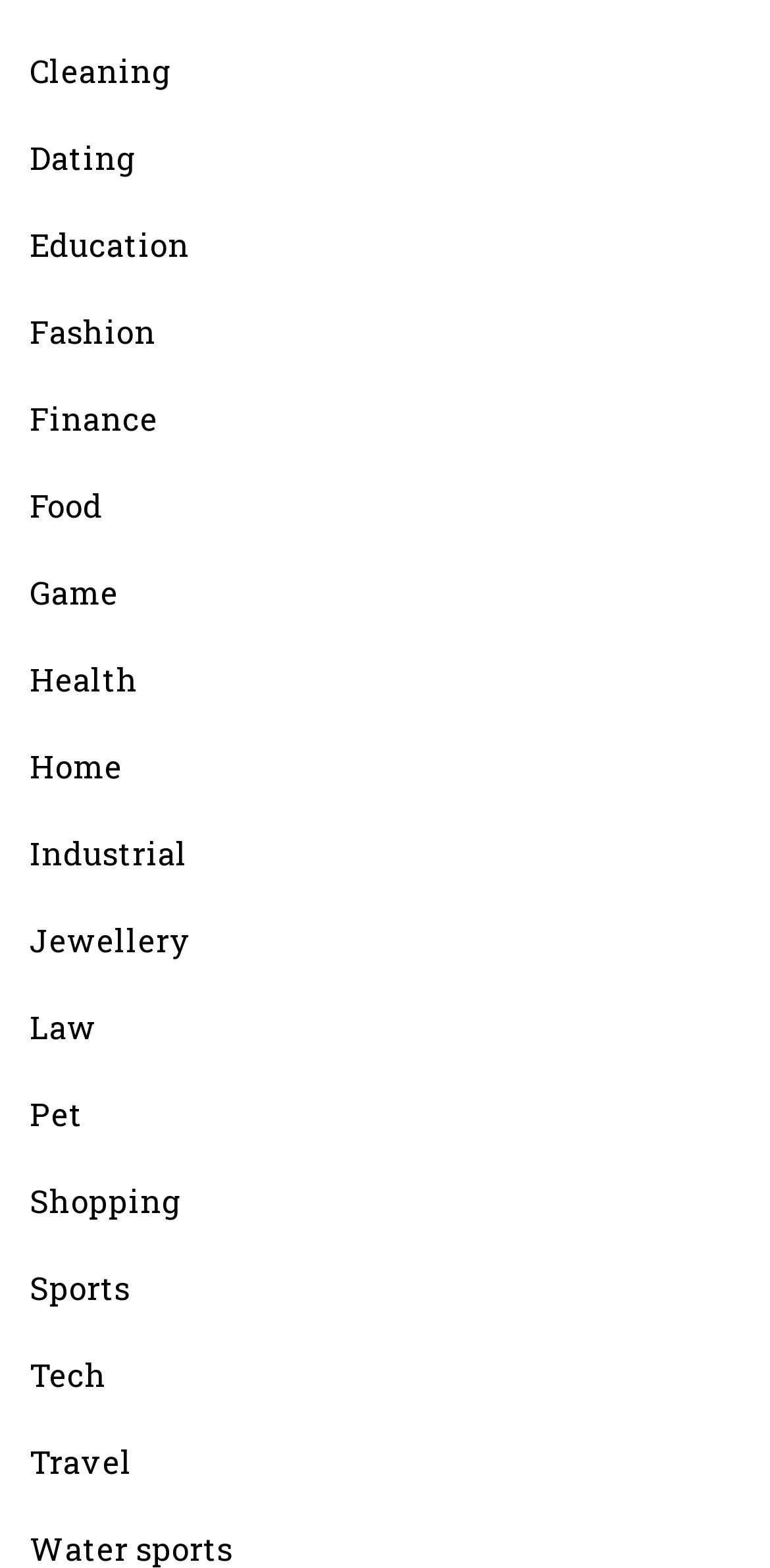Highlight the bounding box coordinates of the element you need to click to perform the following instruction: "Go to the 'Shopping' link."

[0.038, 0.751, 0.236, 0.782]